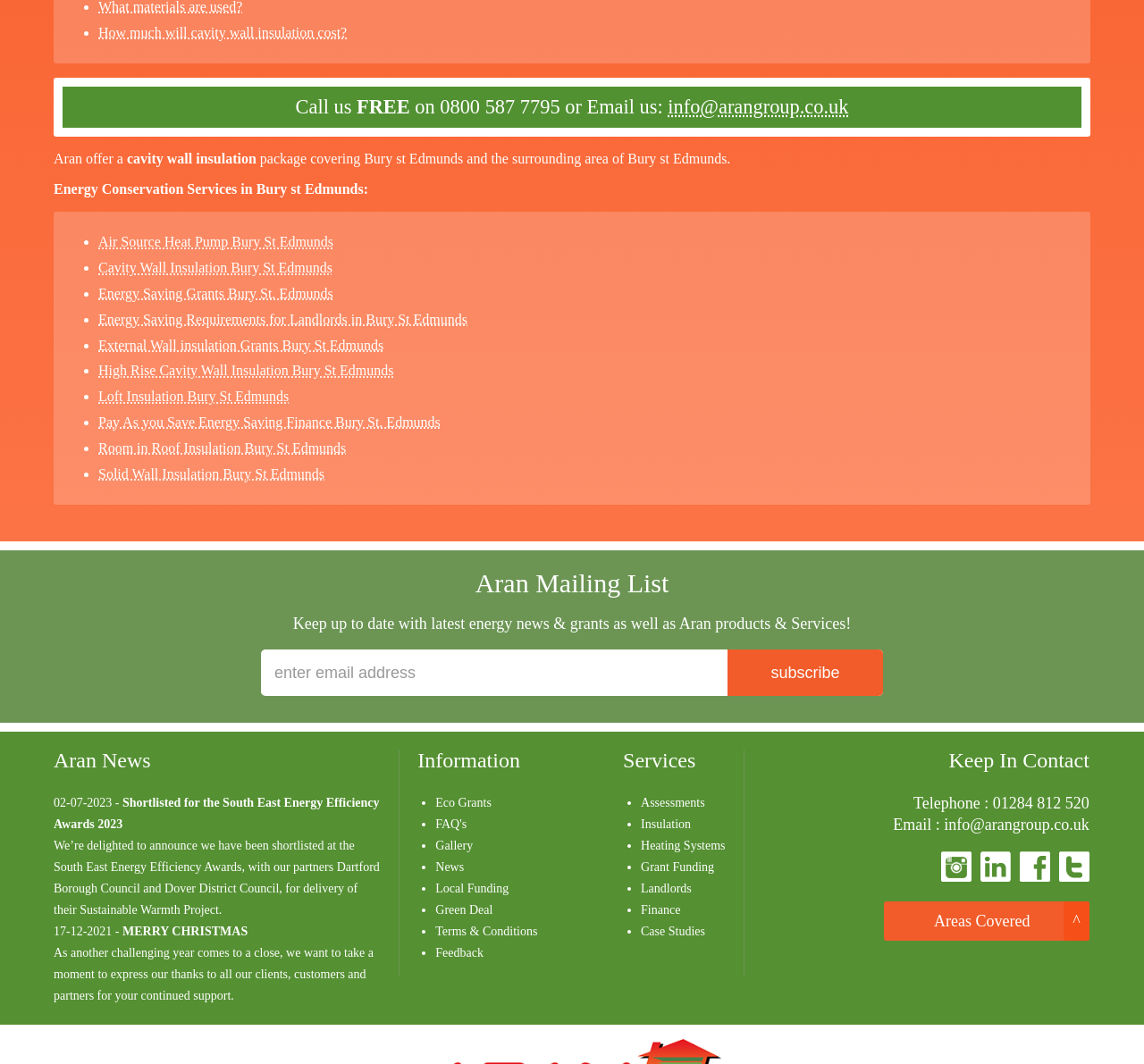What is the latest news article about?
Please provide a detailed and thorough answer to the question.

I looked at the 'Aran News' section and found the latest news article, which is about being shortlisted for the South East Energy Efficiency Awards 2023.